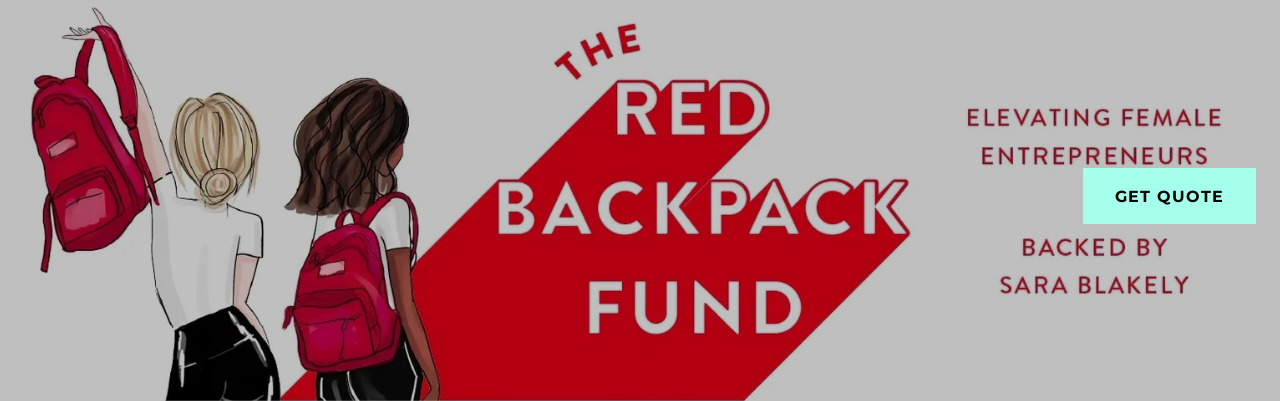Who backs the fund?
Refer to the image and provide a concise answer in one word or phrase.

Sara Blakely